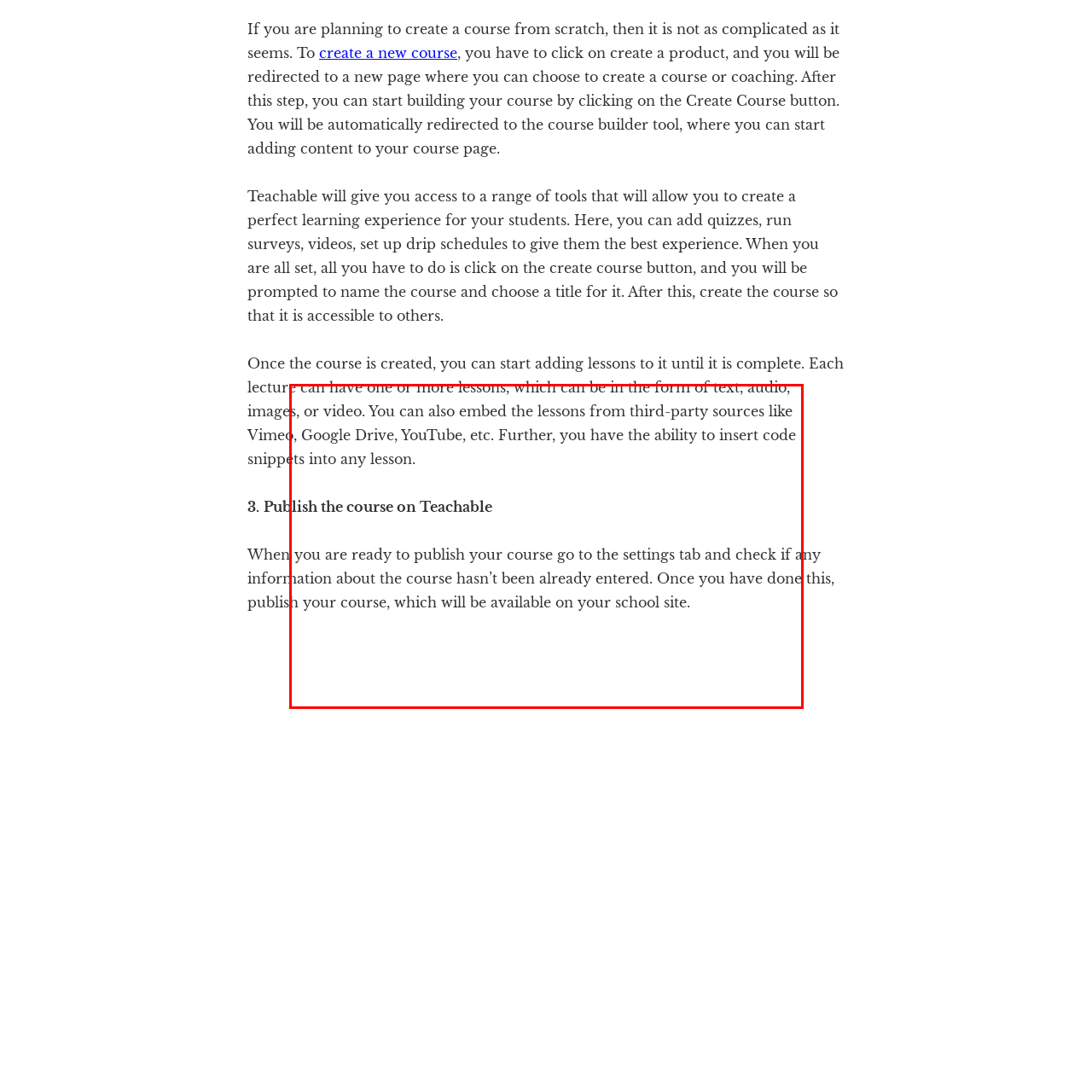Focus on the content within the red box and provide a succinct answer to this question using just one word or phrase: 
What types of content formats are supported for lessons?

Text, audio, images, video